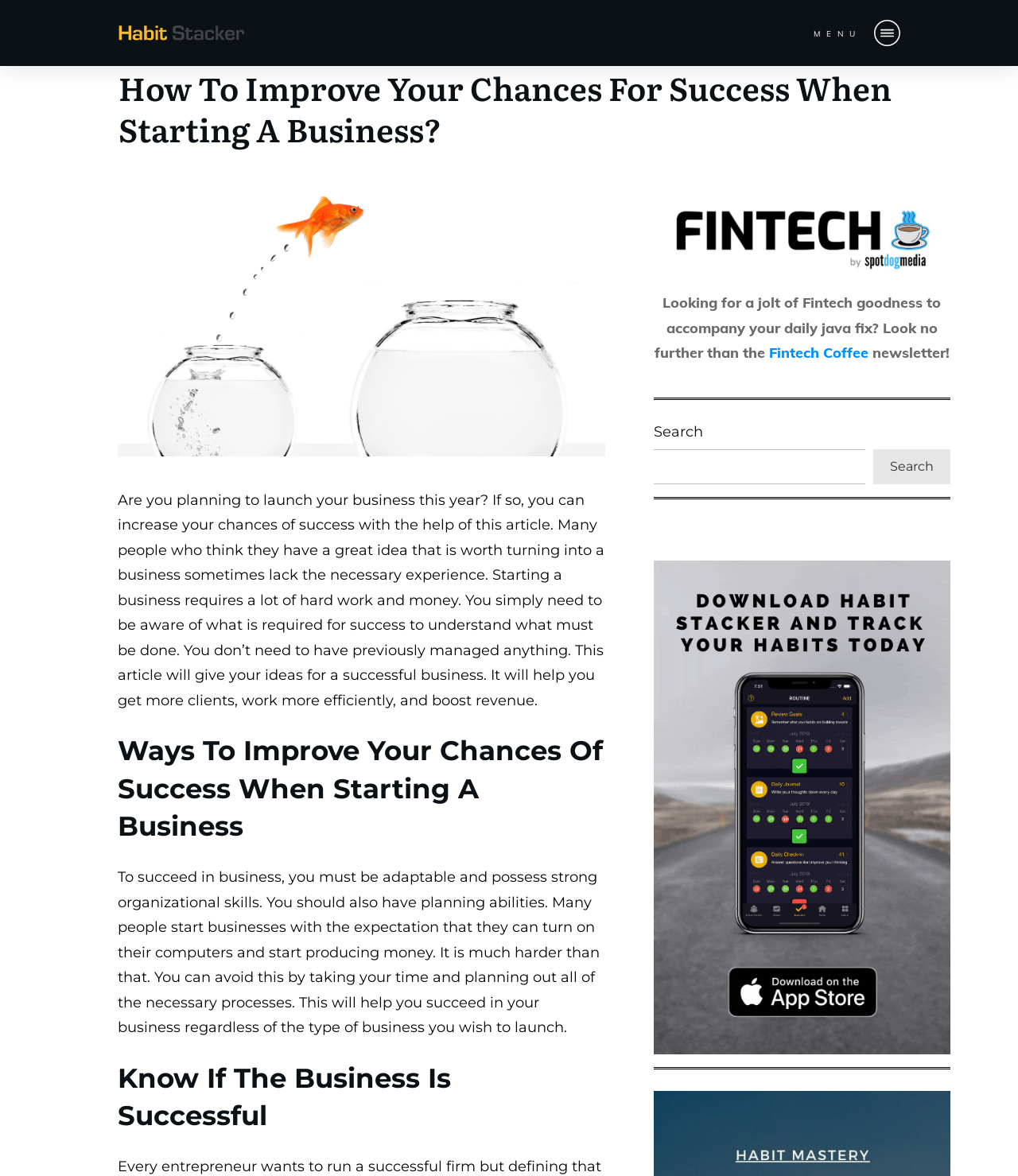Illustrate the webpage's structure and main components comprehensively.

The webpage is about improving one's chances of success when starting a business. At the top left, there is a link, and next to it, a heading that reads "How To Improve Your Chances For Success When Starting A Business?" Below this heading, there is a figure with a link. 

On the top right, there is a menu link with two images, and next to it, a link with an image. Below these elements, there is a section that promotes a Fintech newsletter, with a static text and a link. 

A horizontal separator follows, and then a search bar with a static text, a search box, and a search button. Another horizontal separator is below, followed by a link to download Habit Stacker, accompanied by an image. 

The main content of the webpage starts with a static text that discusses the importance of planning and hard work when starting a business. This text is divided into three sections, each with a heading. The first section is about the necessary experience and awareness required for success. The second section, titled "Ways To Improve Your Chances Of Success When Starting A Business", discusses the importance of adaptability, organizational skills, and planning abilities. The third section, titled "Know If The Business Is Successful", is not explicitly described in the provided accessibility tree.

At the bottom right, there are social media links to share the post, including LinkedIn and Facebook.